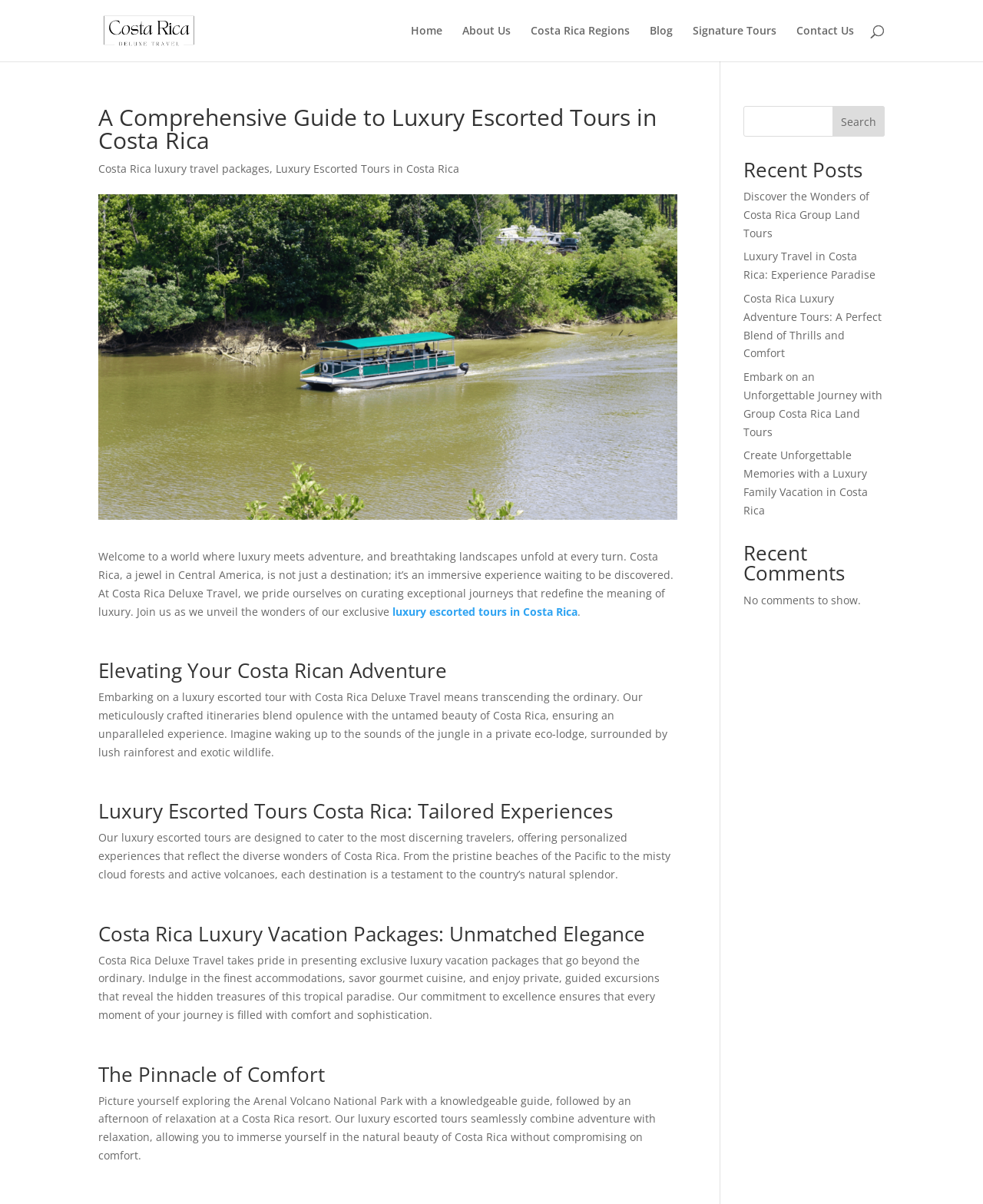Please find the bounding box coordinates of the section that needs to be clicked to achieve this instruction: "Click on the 'Costa Rica Deluxe Travel' link".

[0.103, 0.018, 0.2, 0.03]